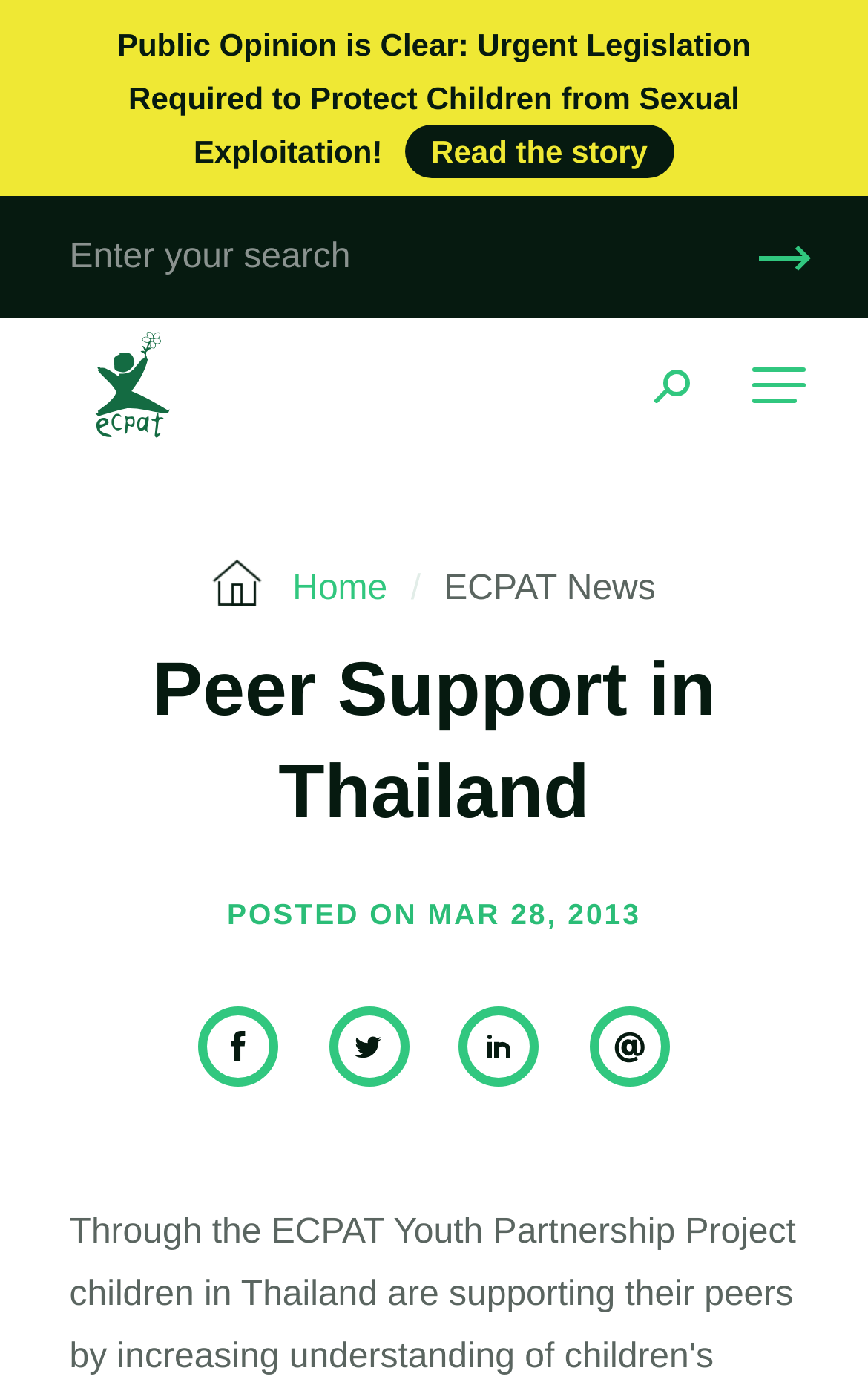Summarize the contents and layout of the webpage in detail.

The webpage is about the ECPAT Youth Partnership Project in Thailand, which focuses on supporting children's rights and combating sexual exploitation. At the top of the page, there is a prominent headline that reads "Public Opinion is Clear: Urgent Legislation Required to Protect Children from Sexual Exploitation!" with a "Read the story" link below it. 

On the top-right corner, there is a search bar with a "Search" button next to it. Below the search bar, there is a navigation menu with links to "ECPAT" and "Home" pages, separated by a slash. The "ECPAT" link is accompanied by an image of the ECPAT logo.

The main content of the page is headed by "Peer Support in Thailand" and is positioned below the navigation menu. The article is dated "MAR 28, 2013" and has four social media sharing links below it.